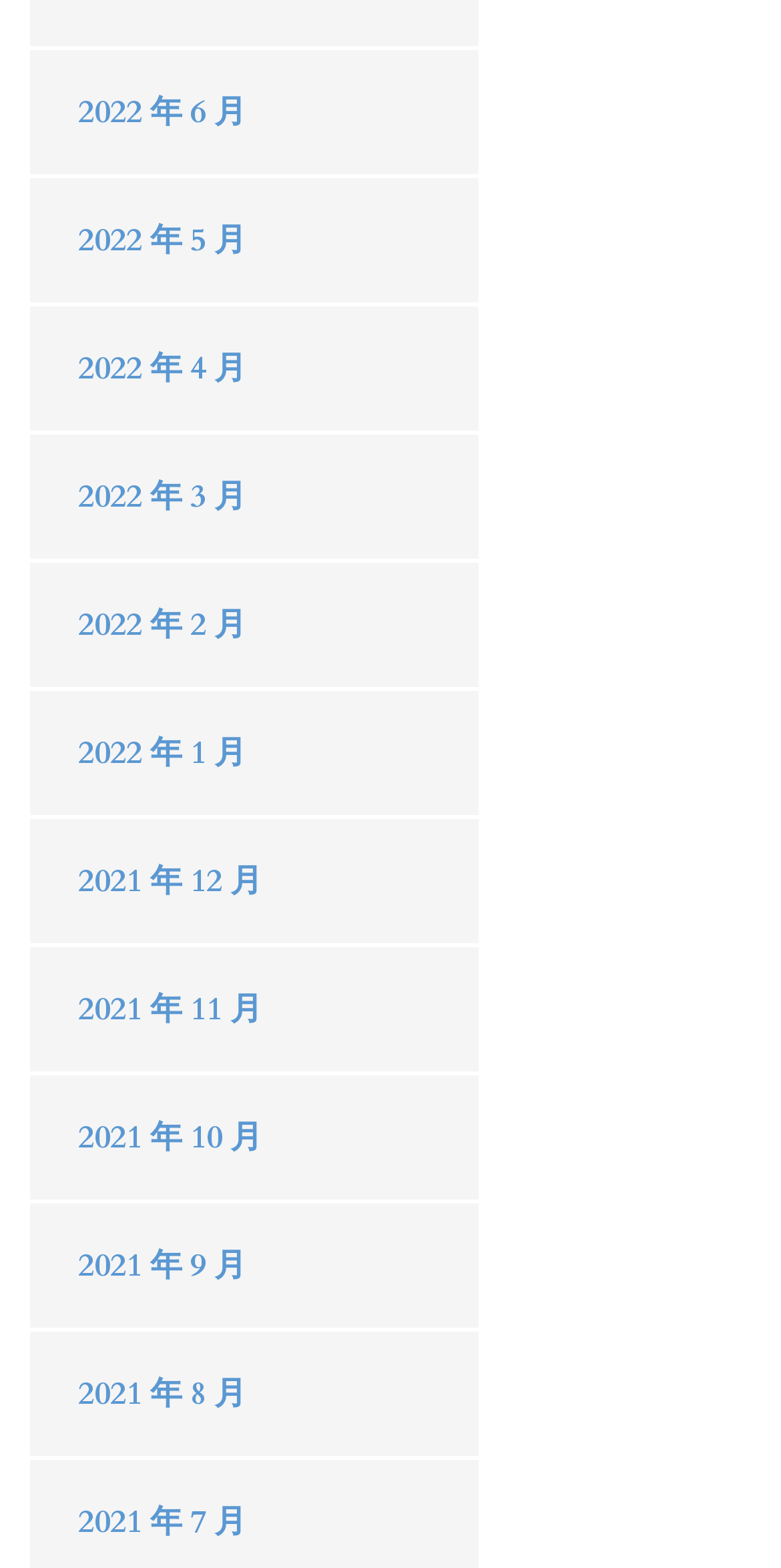Find the bounding box coordinates of the clickable region needed to perform the following instruction: "view 2022 年 4 月". The coordinates should be provided as four float numbers between 0 and 1, i.e., [left, top, right, bottom].

[0.1, 0.22, 0.315, 0.249]